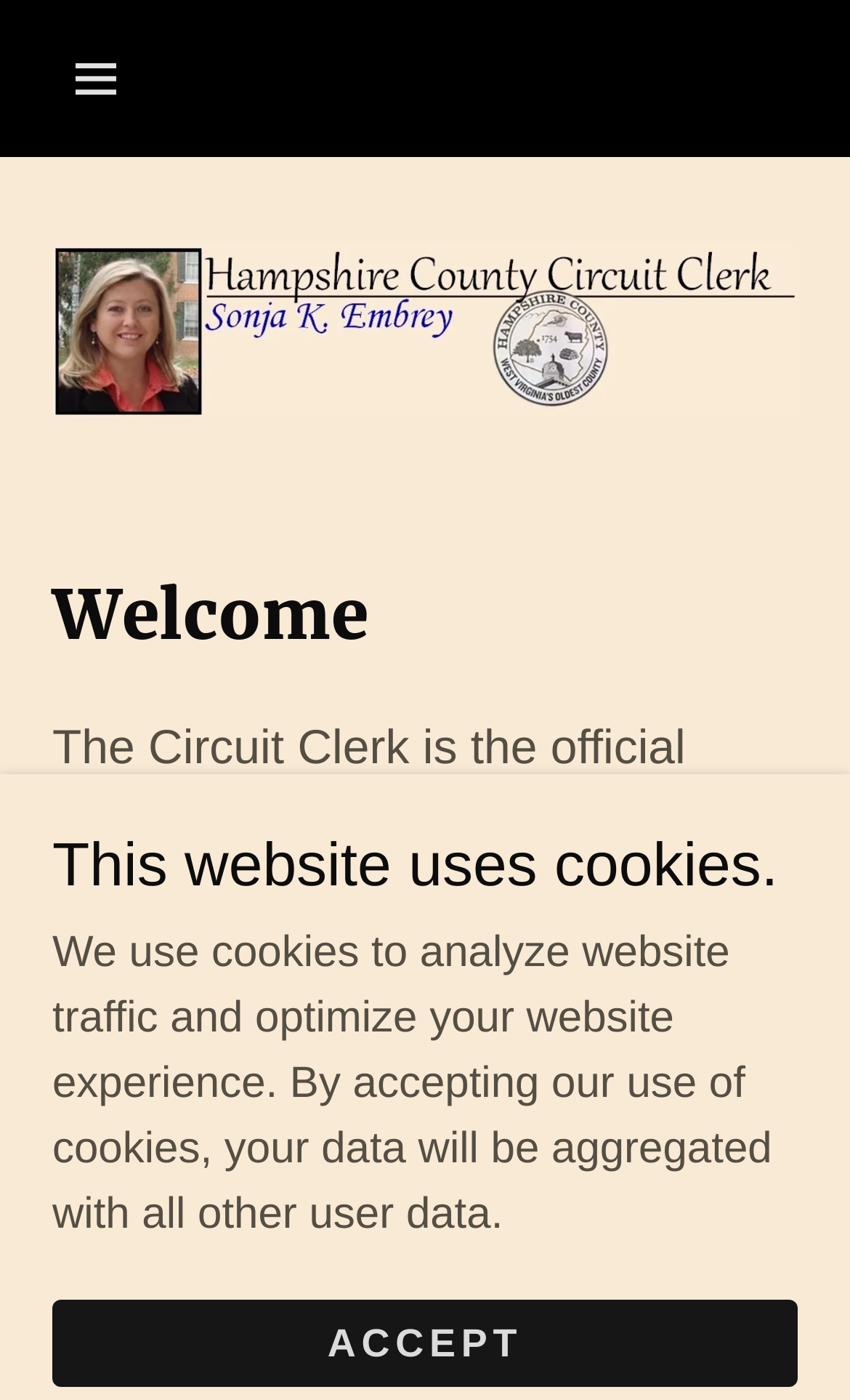Determine the bounding box coordinates of the UI element described below. Use the format (top-left x, top-left y, bottom-right x, bottom-right y) with floating point numbers between 0 and 1: aria-label="Hamburger Site Navigation Icon"

[0.062, 0.025, 0.164, 0.087]